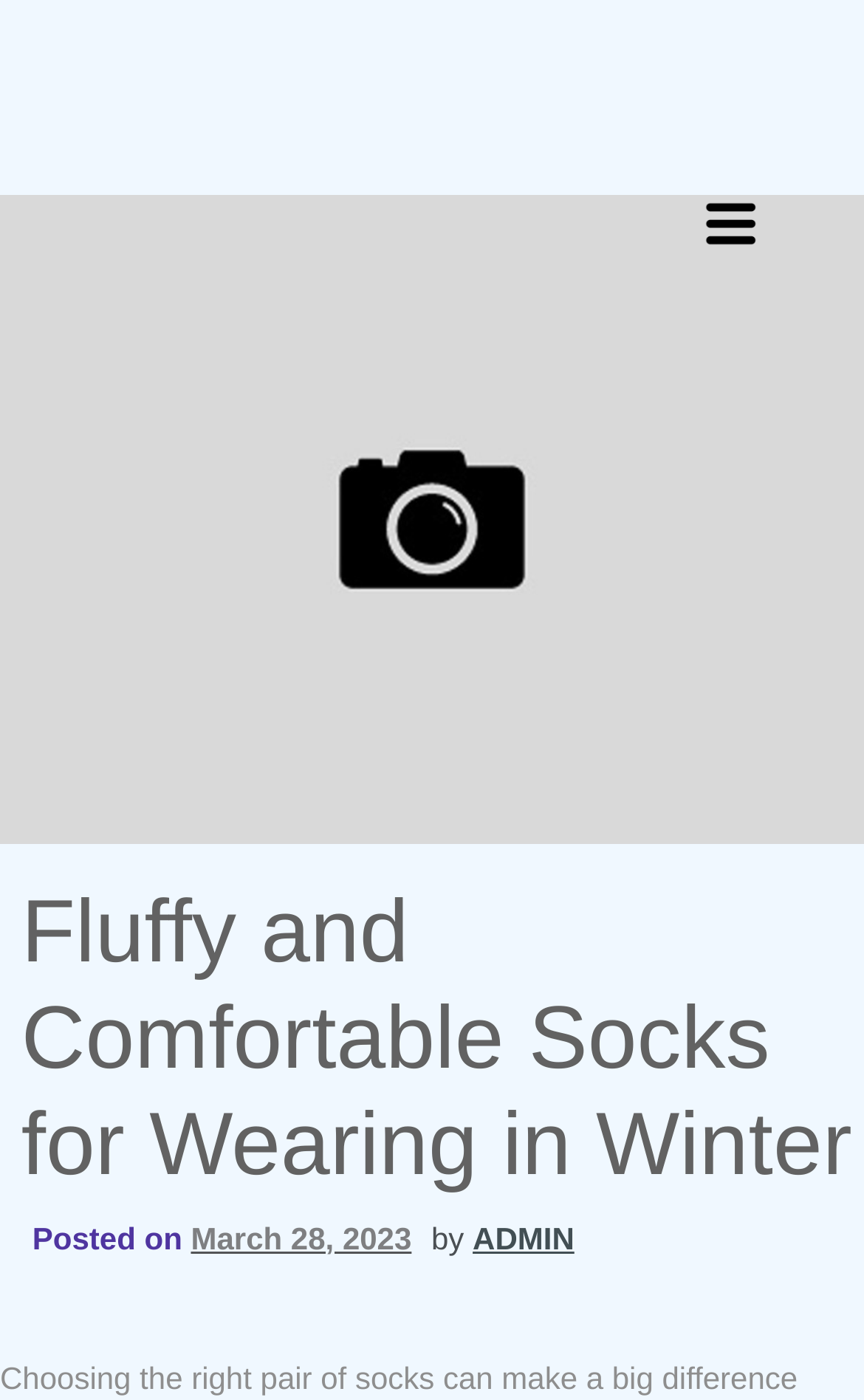Identify the bounding box coordinates for the UI element described by the following text: "March 28, 2023". Provide the coordinates as four float numbers between 0 and 1, in the format [left, top, right, bottom].

[0.221, 0.871, 0.476, 0.896]